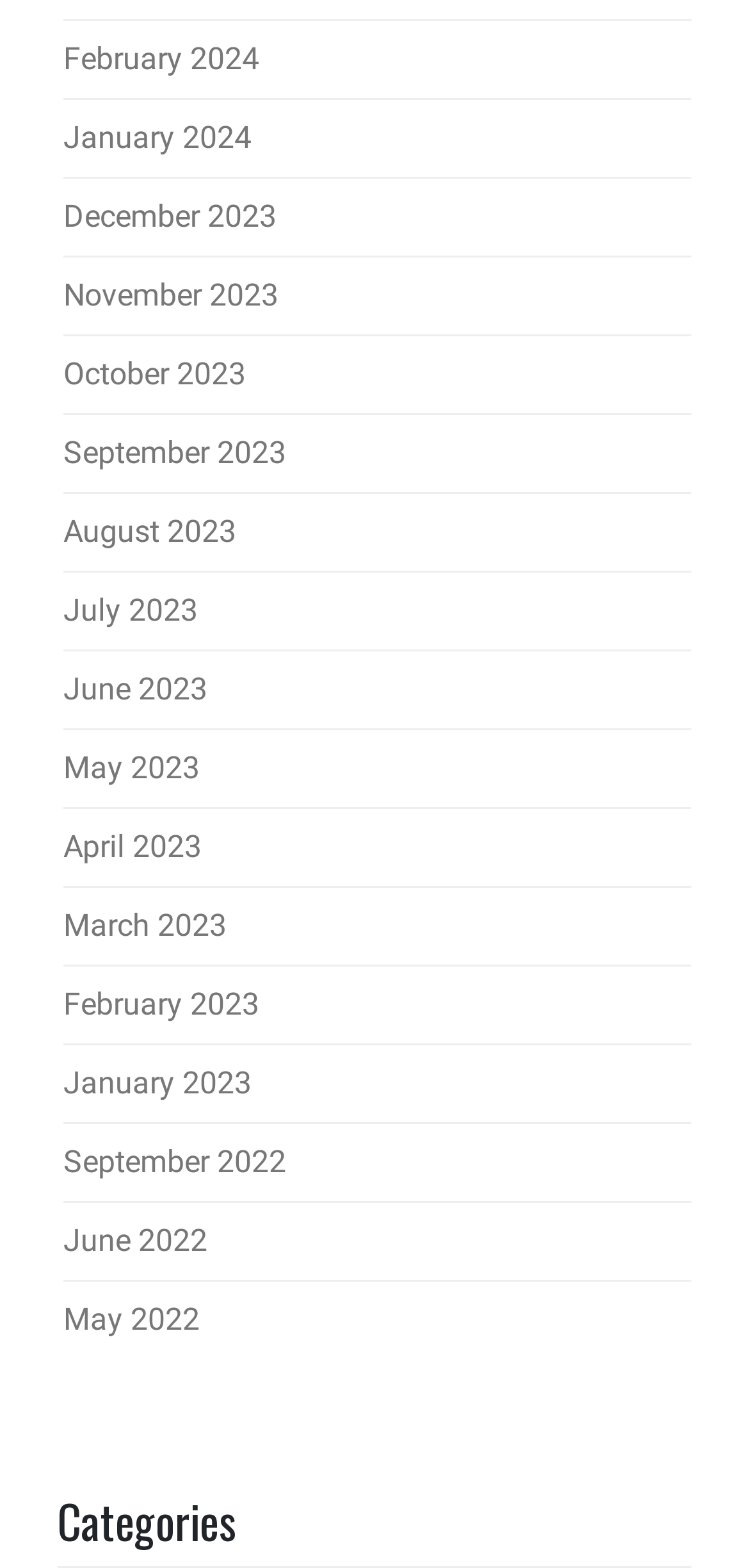Identify the bounding box coordinates of the element that should be clicked to fulfill this task: "check May 2022". The coordinates should be provided as four float numbers between 0 and 1, i.e., [left, top, right, bottom].

[0.085, 0.829, 0.267, 0.852]